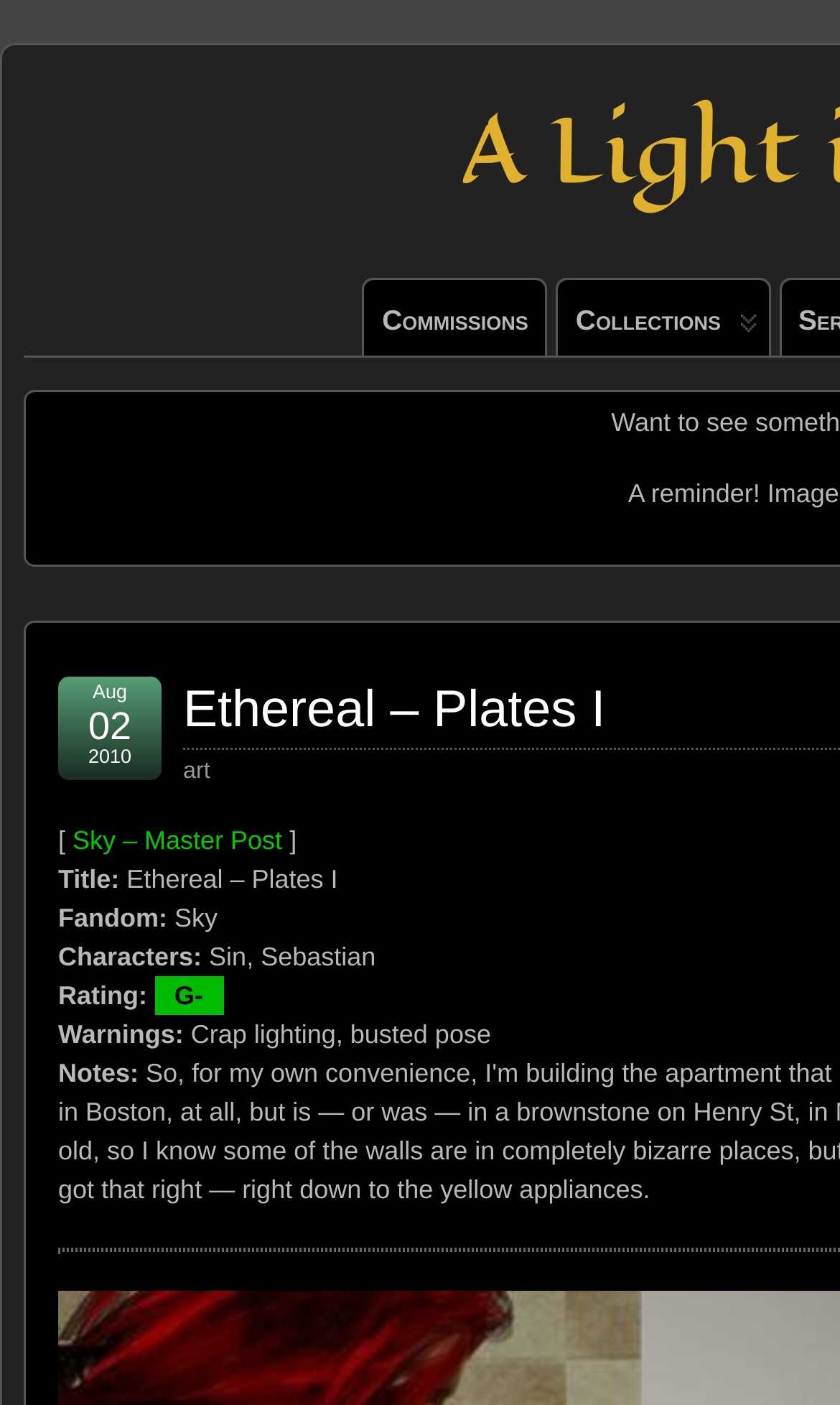Based on the element description art, identify the bounding box coordinates for the UI element. The coordinates should be in the format (top-left x, top-left y, bottom-right x, bottom-right y) and within the 0 to 1 range.

[0.218, 0.54, 0.25, 0.559]